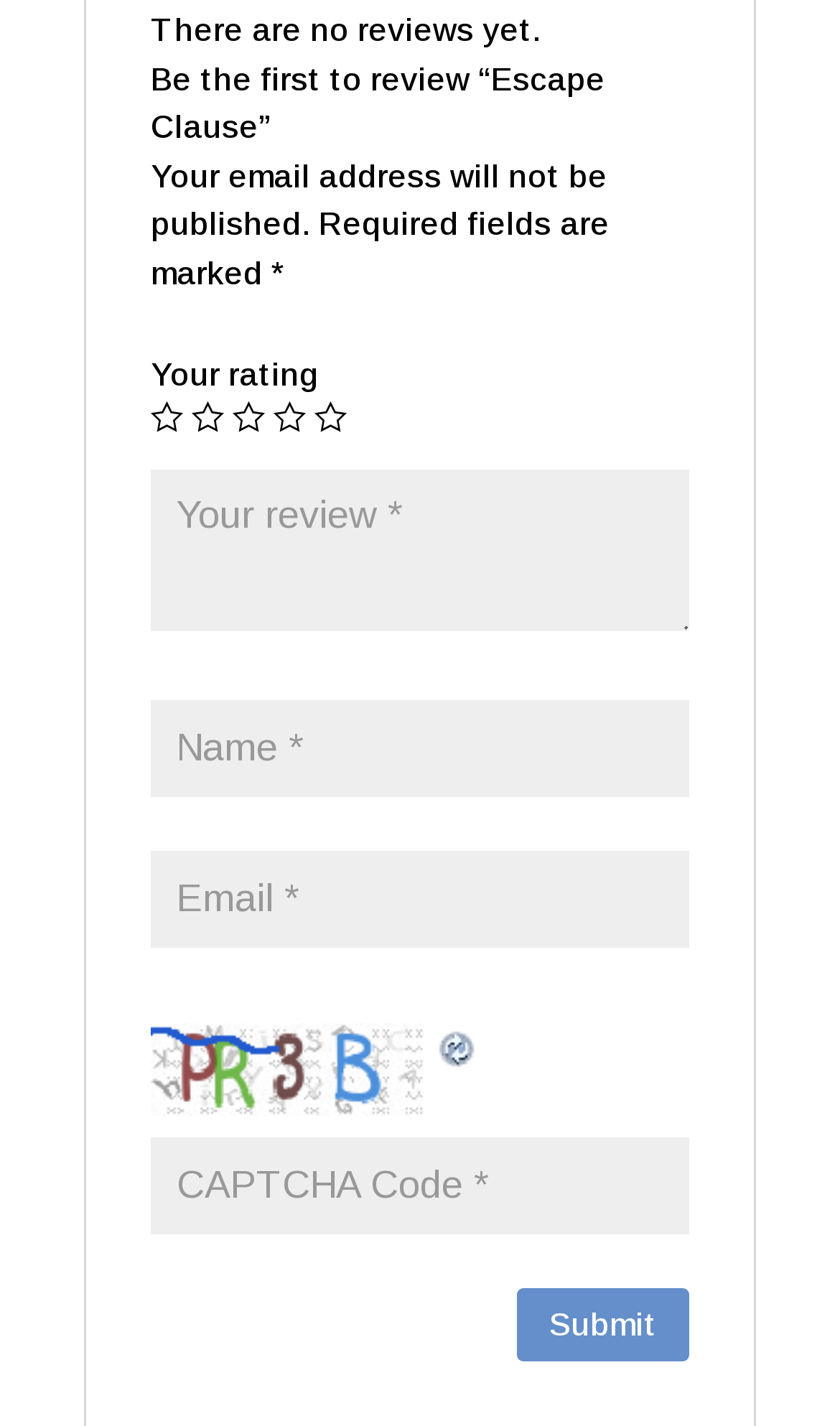Identify the bounding box coordinates for the UI element described as: "input value="Name *" name="author"". The coordinates should be provided as four floats between 0 and 1: [left, top, right, bottom].

[0.179, 0.49, 0.821, 0.558]